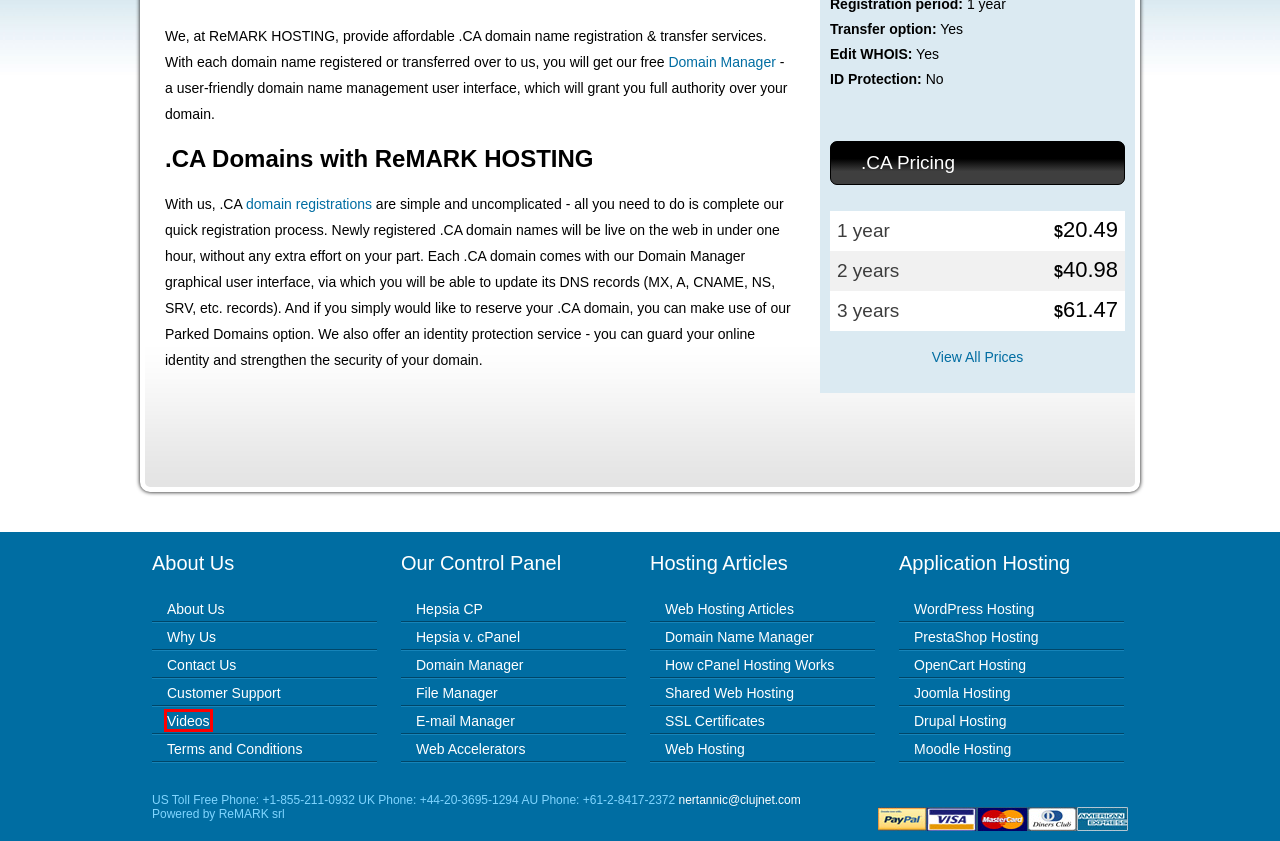You have received a screenshot of a webpage with a red bounding box indicating a UI element. Please determine the most fitting webpage description that matches the new webpage after clicking on the indicated element. The choices are:
A. About Us
B. The Free-of-Charge Domain Name Manager Offer
C. Hepsia Email Manager
D. Videos
E. Shared Hosting Disclosed
F. Why Select ReMARK HOSTING?
G. Hepsia vs cPanel
H. The Hepsia web hosting CP

D